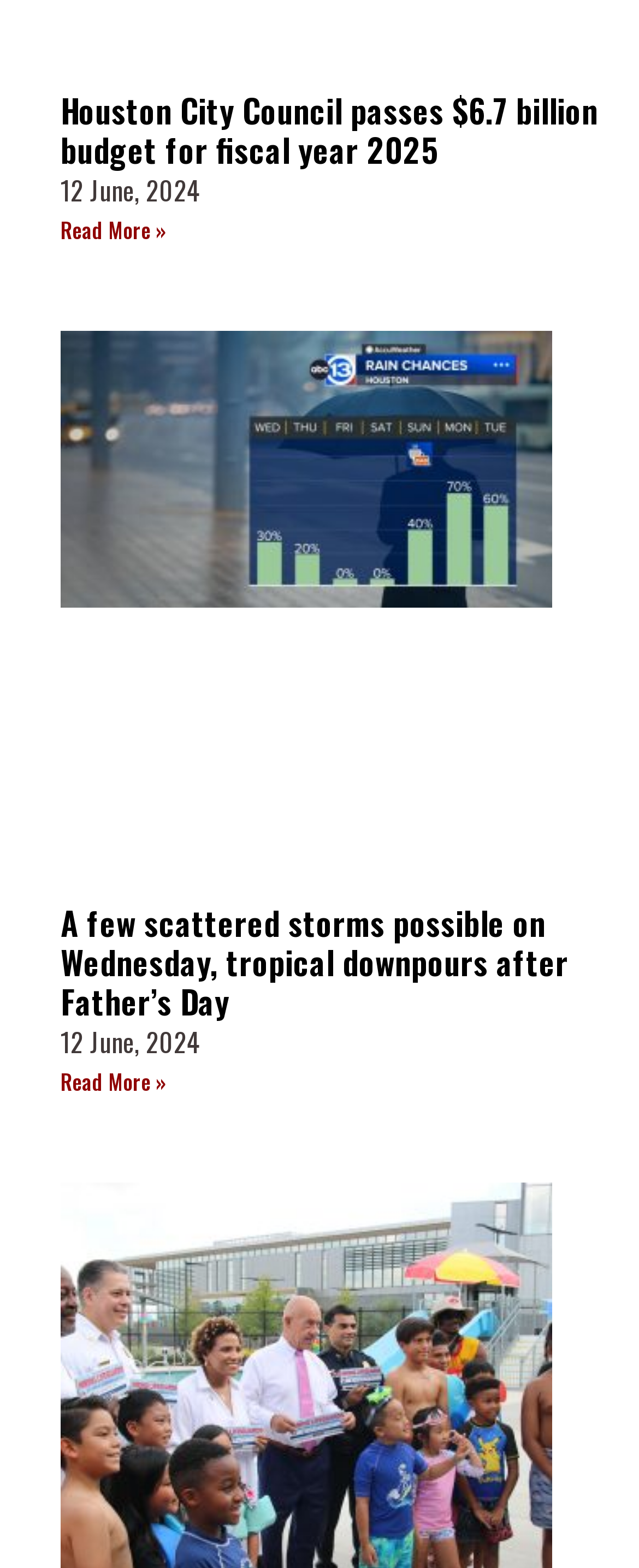Provide a one-word or short-phrase answer to the question:
What is the topic of the second news article?

weather